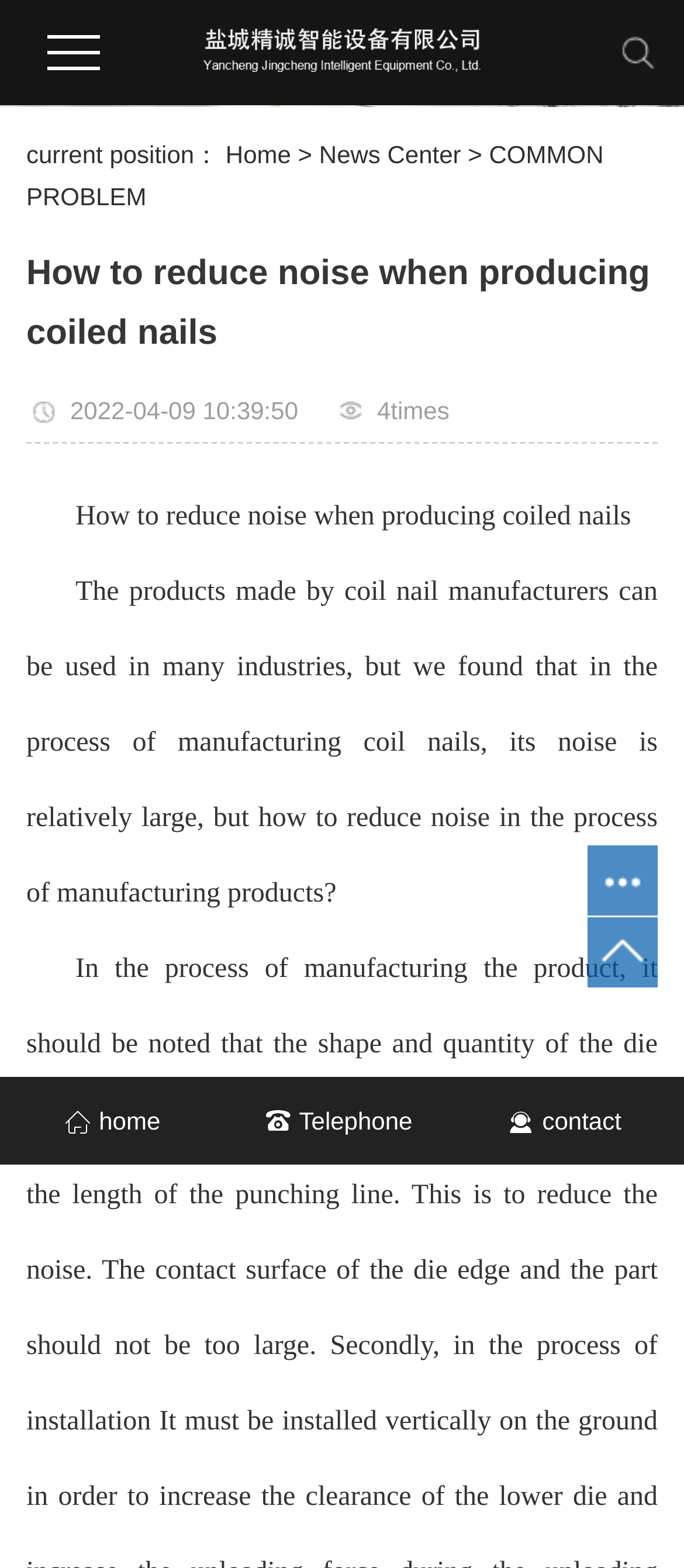Given the description News Center, predict the bounding box coordinates of the UI element. Ensure the coordinates are in the format (top-left x, top-left y, bottom-right x, bottom-right y) and all values are between 0 and 1.

[0.467, 0.089, 0.674, 0.107]